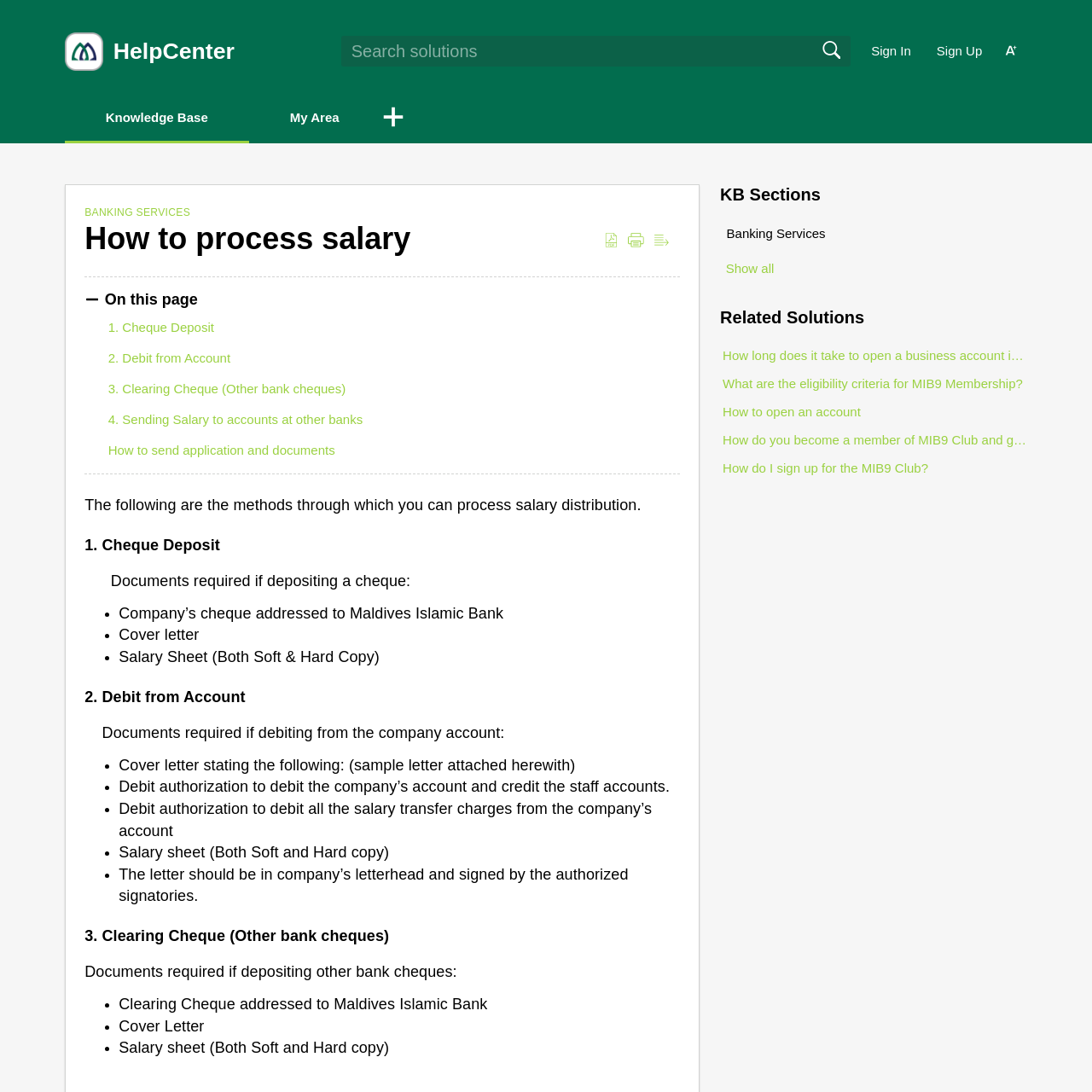Identify the bounding box coordinates of the element to click to follow this instruction: 'Click on Cheque Deposit'. Ensure the coordinates are four float values between 0 and 1, provided as [left, top, right, bottom].

[0.093, 0.286, 0.196, 0.314]